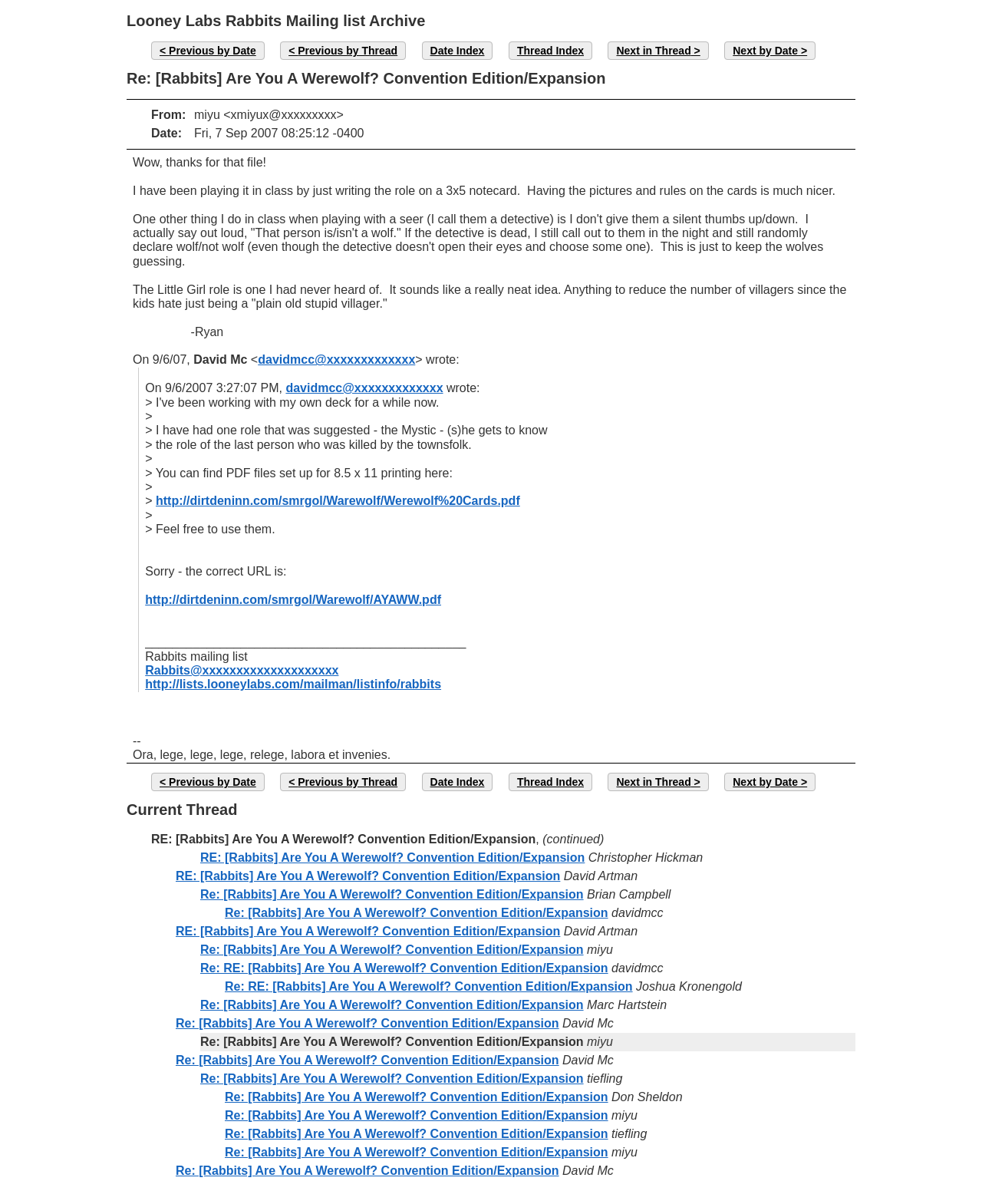Using the details in the image, give a detailed response to the question below:
What is the URL of the Werewolf Cards PDF?

The URL of the Werewolf Cards PDF can be found in the email written by David Mc on 9/6/07, which provides a link to the PDF file.